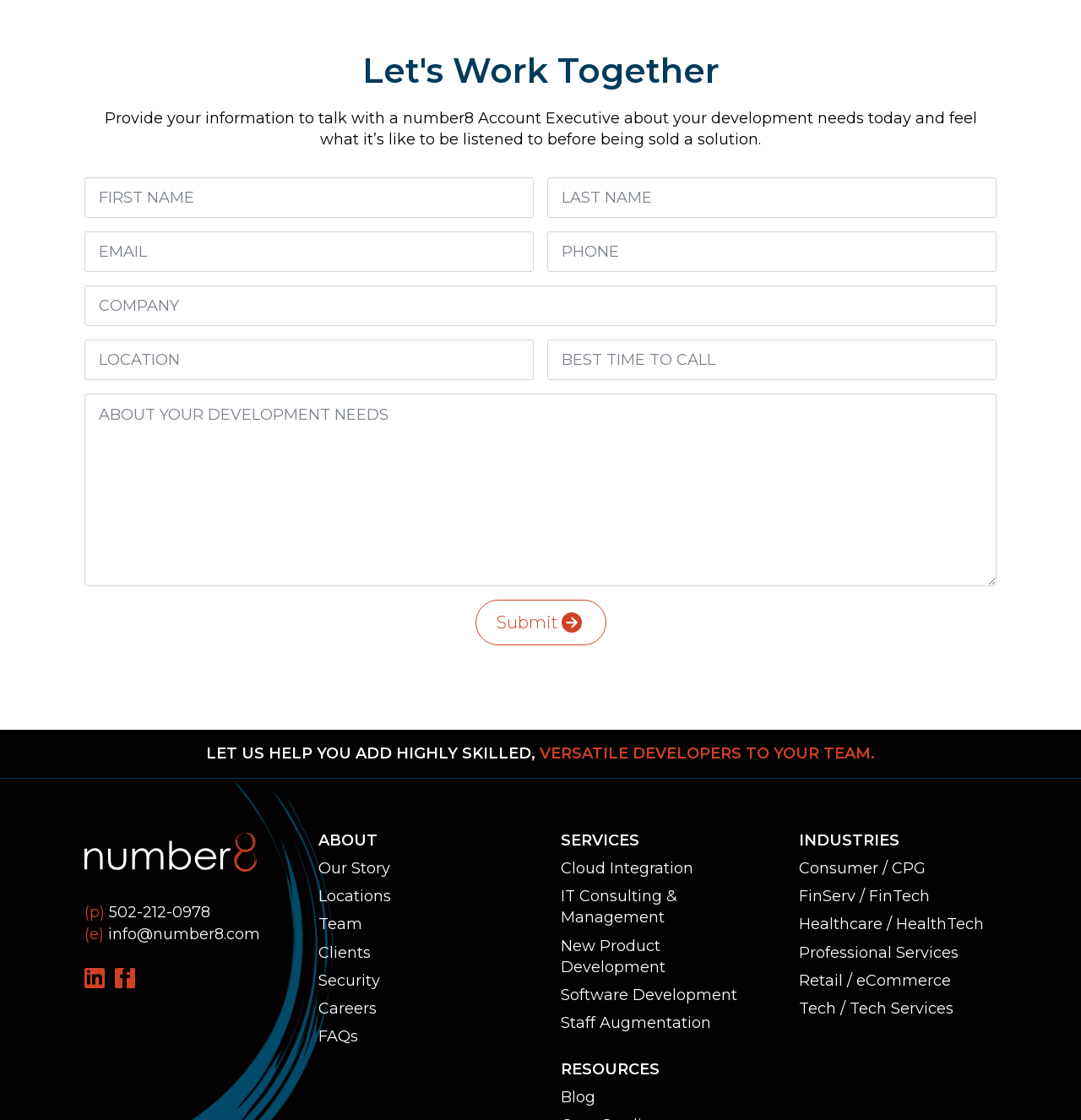Based on the element description: "Low Maintenance Plants for Arizona", identify the bounding box coordinates for this UI element. The coordinates must be four float numbers between 0 and 1, listed as [left, top, right, bottom].

None